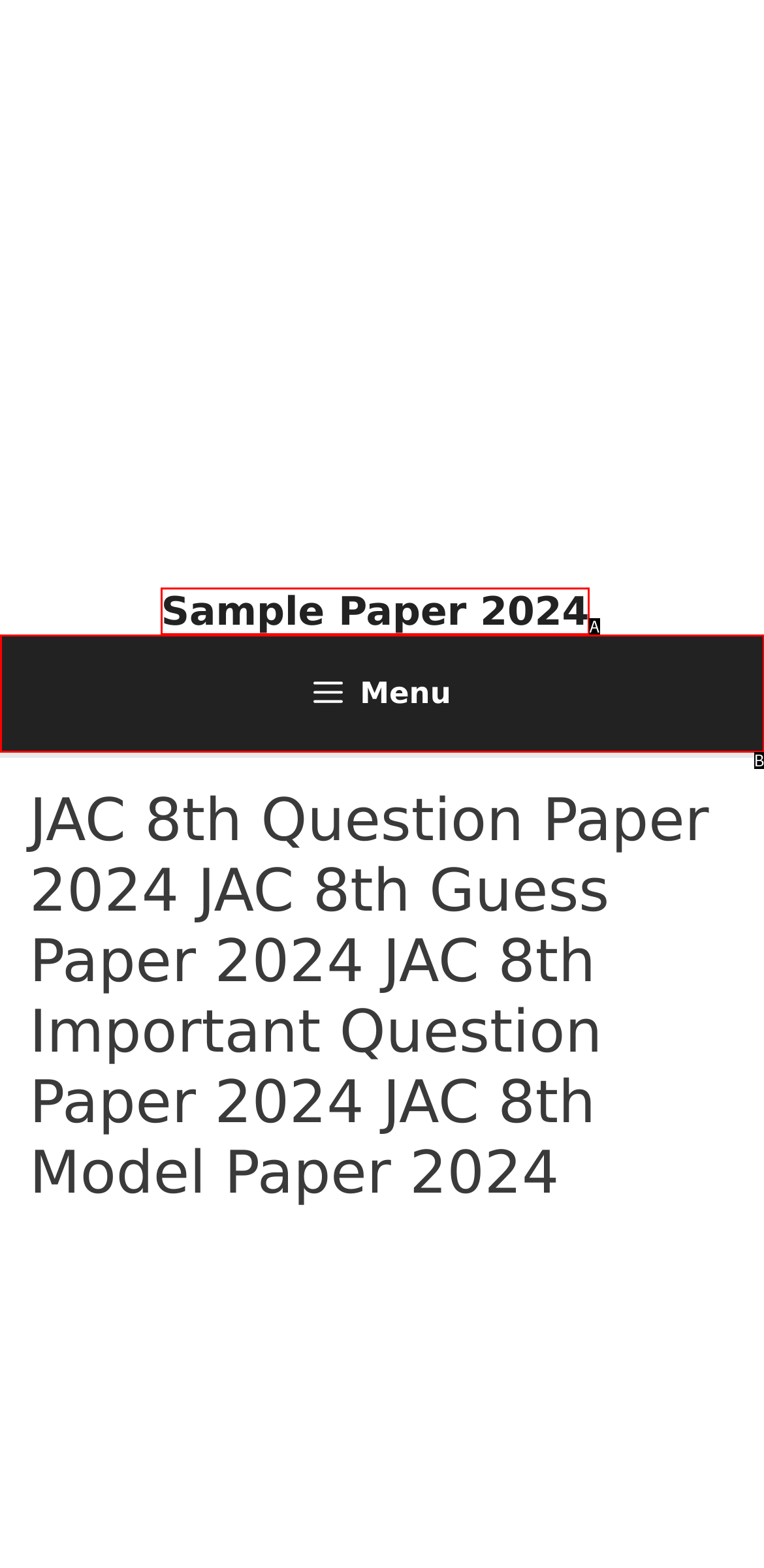Refer to the element description: Sample Paper 2024 and identify the matching HTML element. State your answer with the appropriate letter.

A